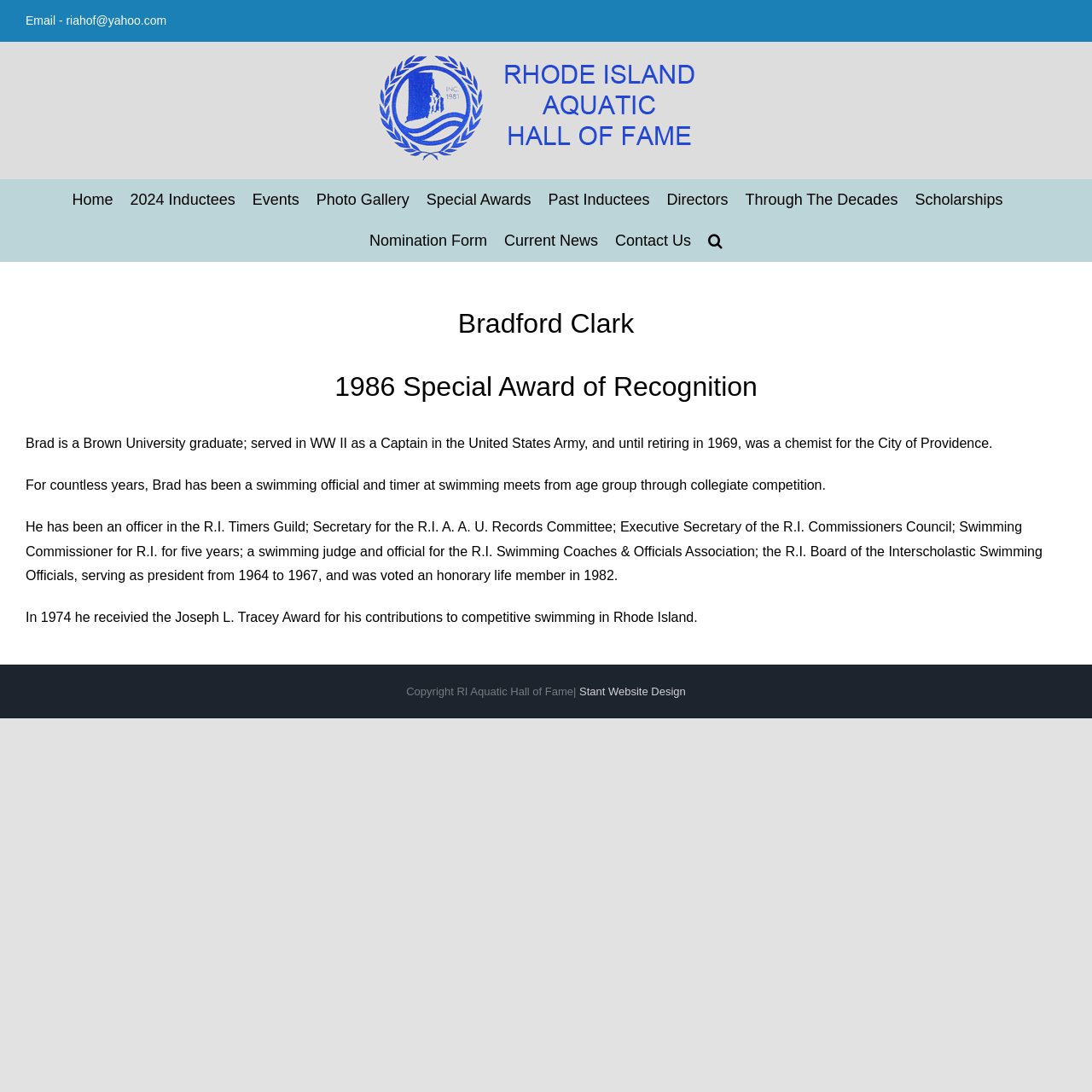Please examine the image and answer the question with a detailed explanation:
What award did Bradford Clark receive in 1974?

The webpage states that 'In 1974 he received the Joseph L. Tracey Award for his contributions to competitive swimming in Rhode Island'.